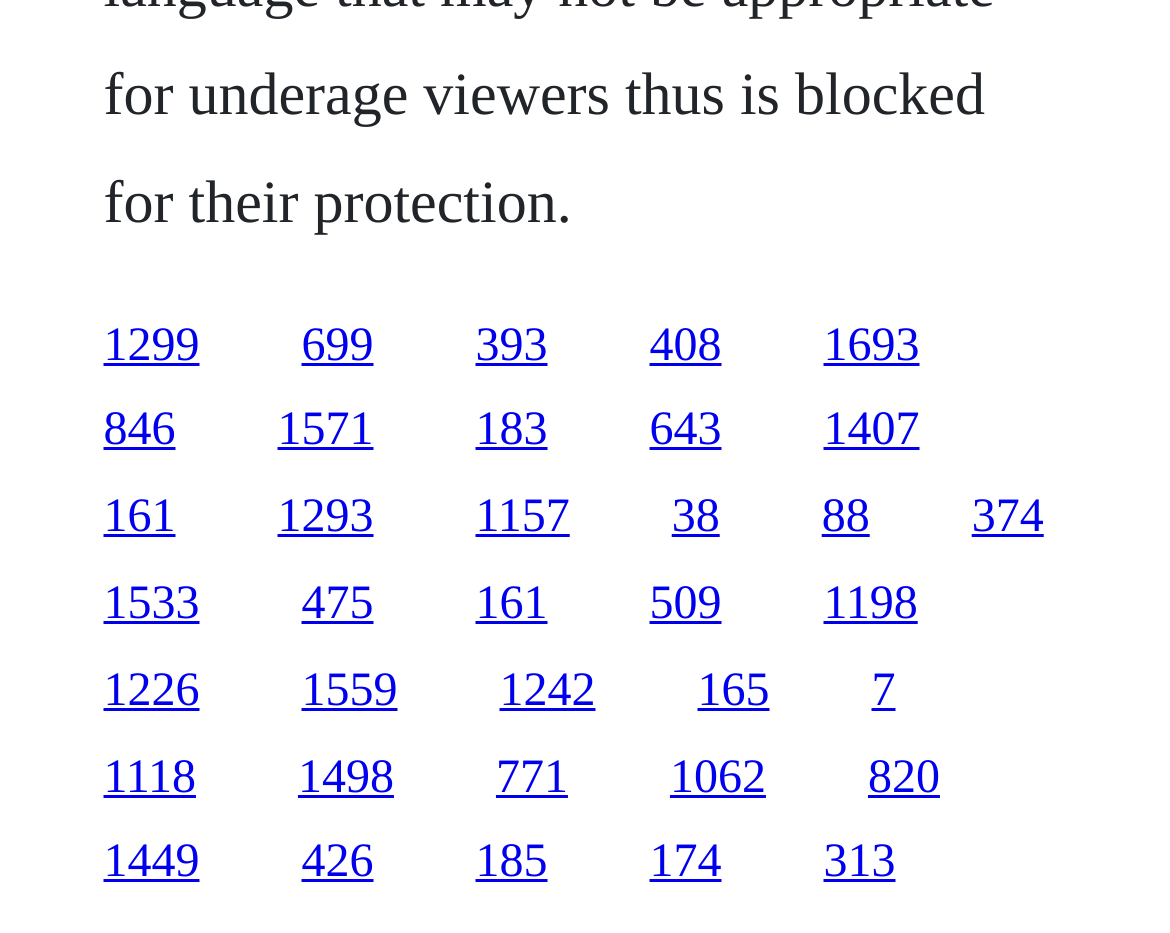What is the horizontal position of the link '88'?
Answer the question with as much detail as you can, using the image as a reference.

According to the bounding box coordinates of the link '88', its x1 value is 0.702, which is larger than the x1 values of other links, indicating that it is located at the right side of the webpage.